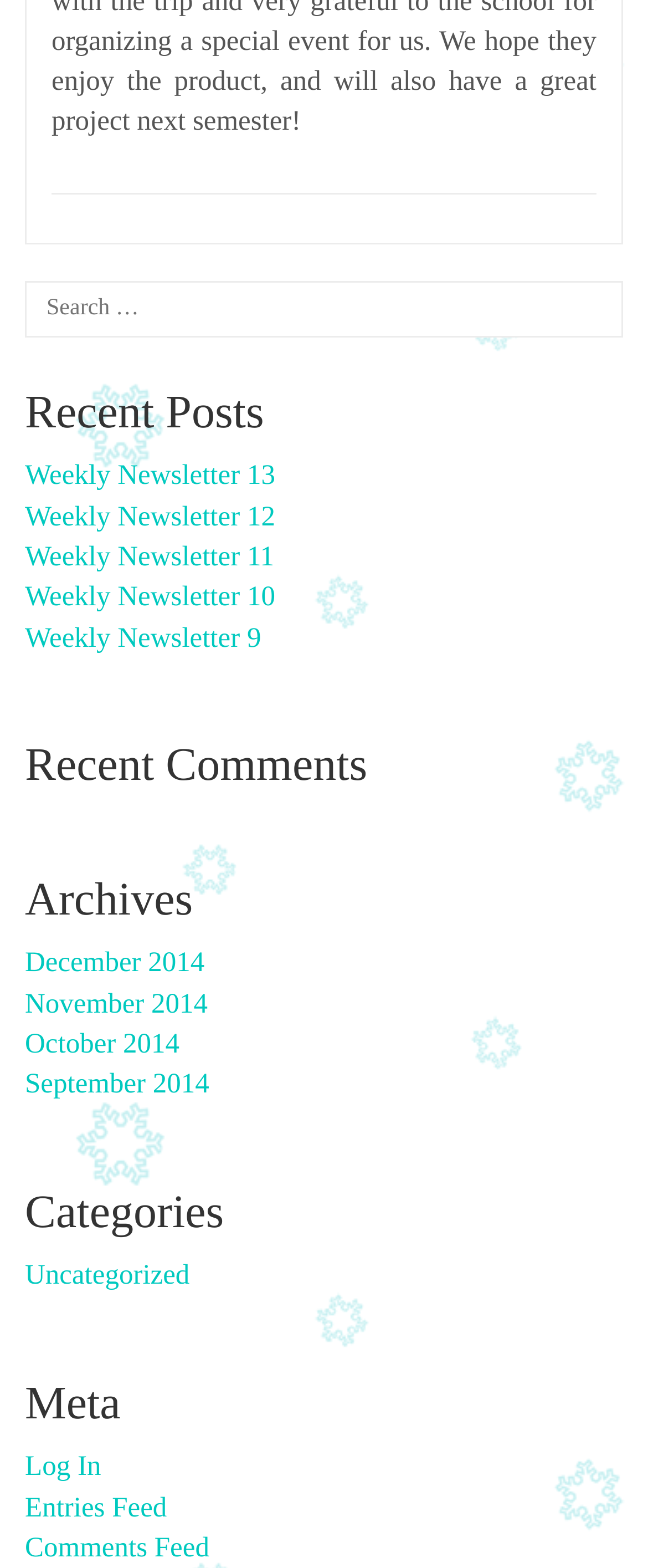Highlight the bounding box coordinates of the element that should be clicked to carry out the following instruction: "view recent post". The coordinates must be given as four float numbers ranging from 0 to 1, i.e., [left, top, right, bottom].

[0.038, 0.293, 0.425, 0.313]